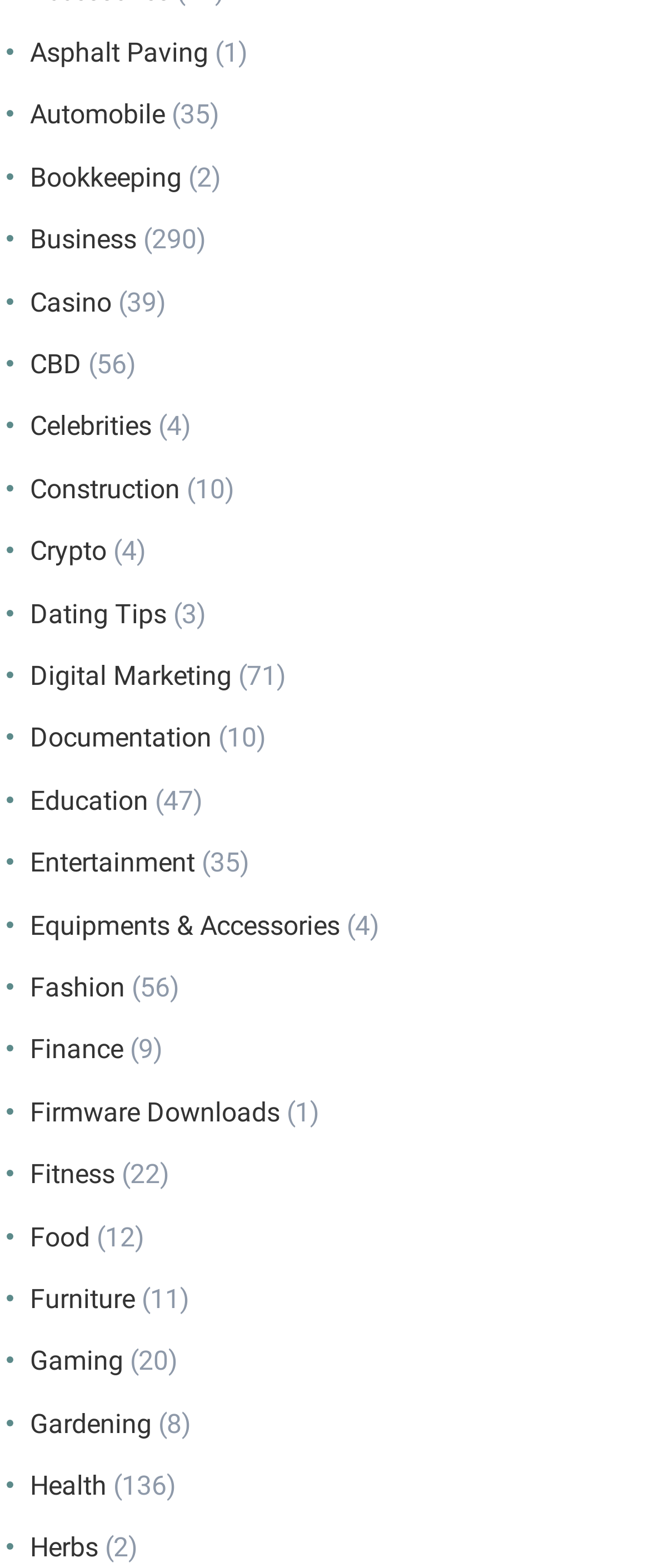What is the category with the most items?
Answer with a single word or short phrase according to what you see in the image.

Business